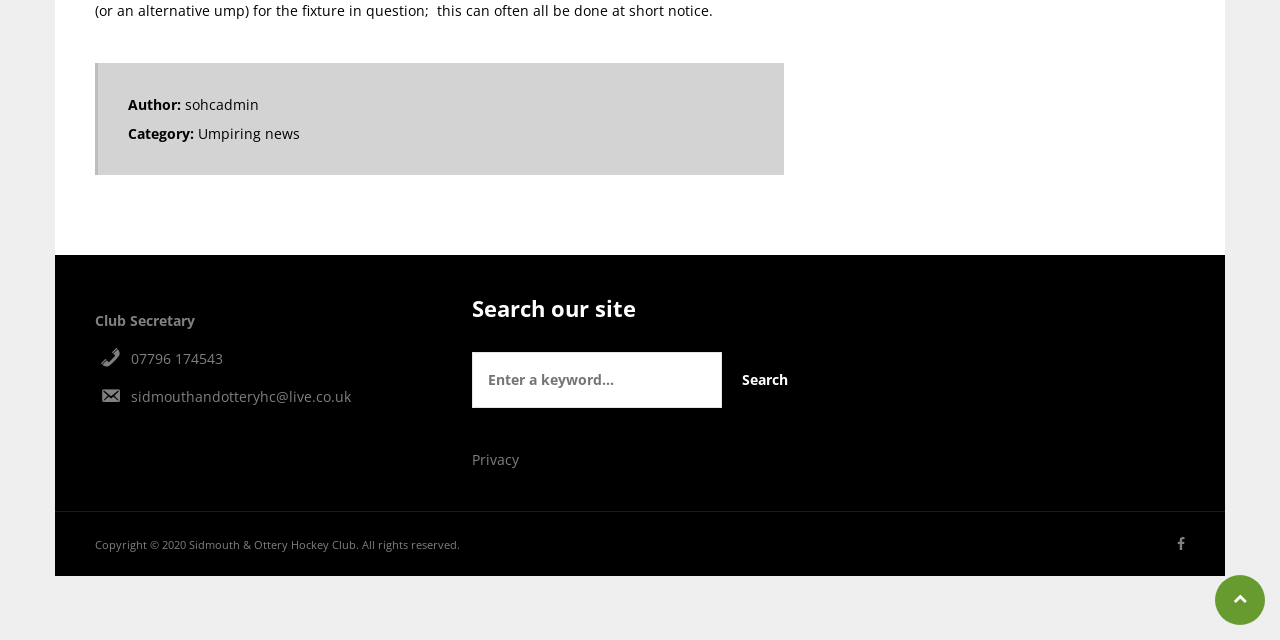Extract the bounding box coordinates of the UI element described by: "Monday Morning Mortgage Rate Updates". The coordinates should include four float numbers ranging from 0 to 1, e.g., [left, top, right, bottom].

None